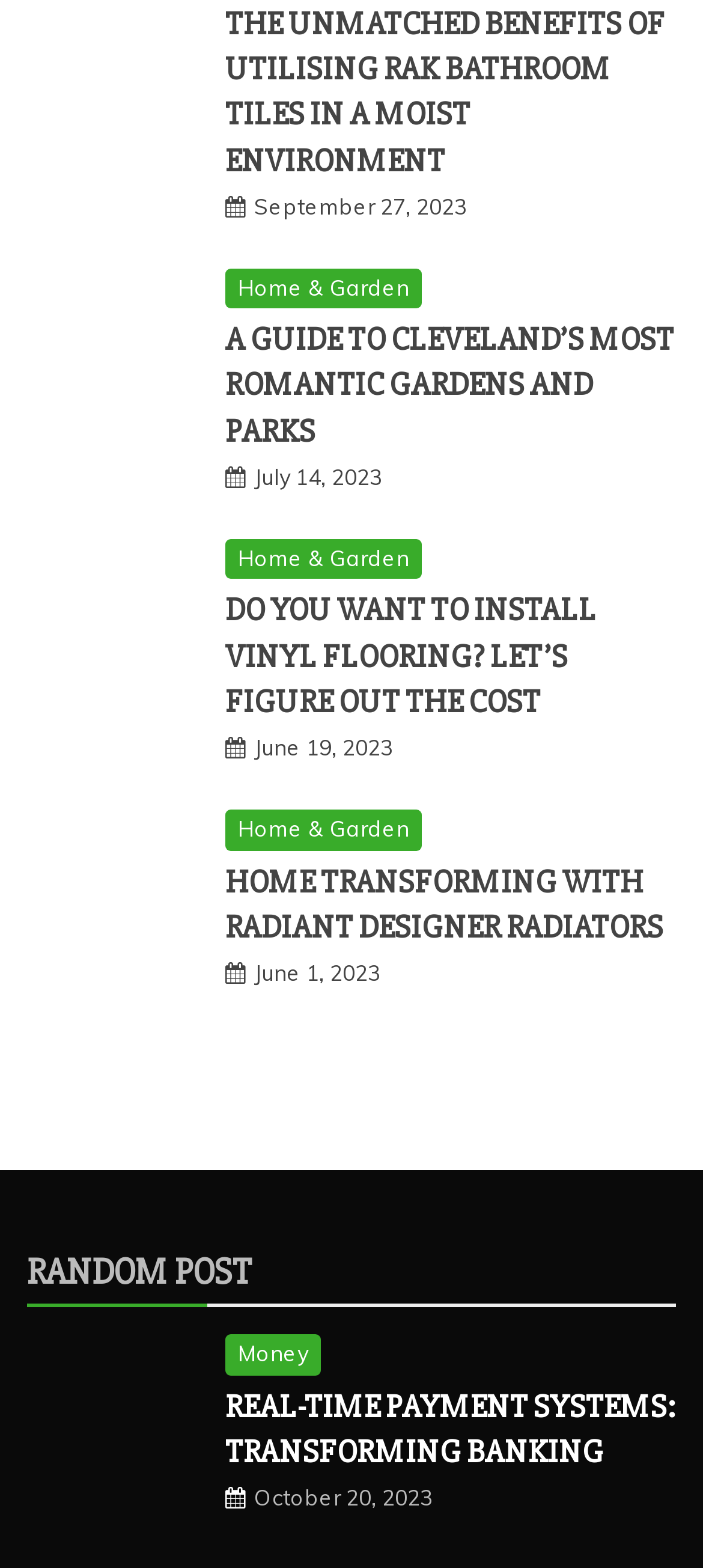Please locate the bounding box coordinates for the element that should be clicked to achieve the following instruction: "Learn about installing vinyl flooring and its cost". Ensure the coordinates are given as four float numbers between 0 and 1, i.e., [left, top, right, bottom].

[0.038, 0.343, 0.295, 0.458]